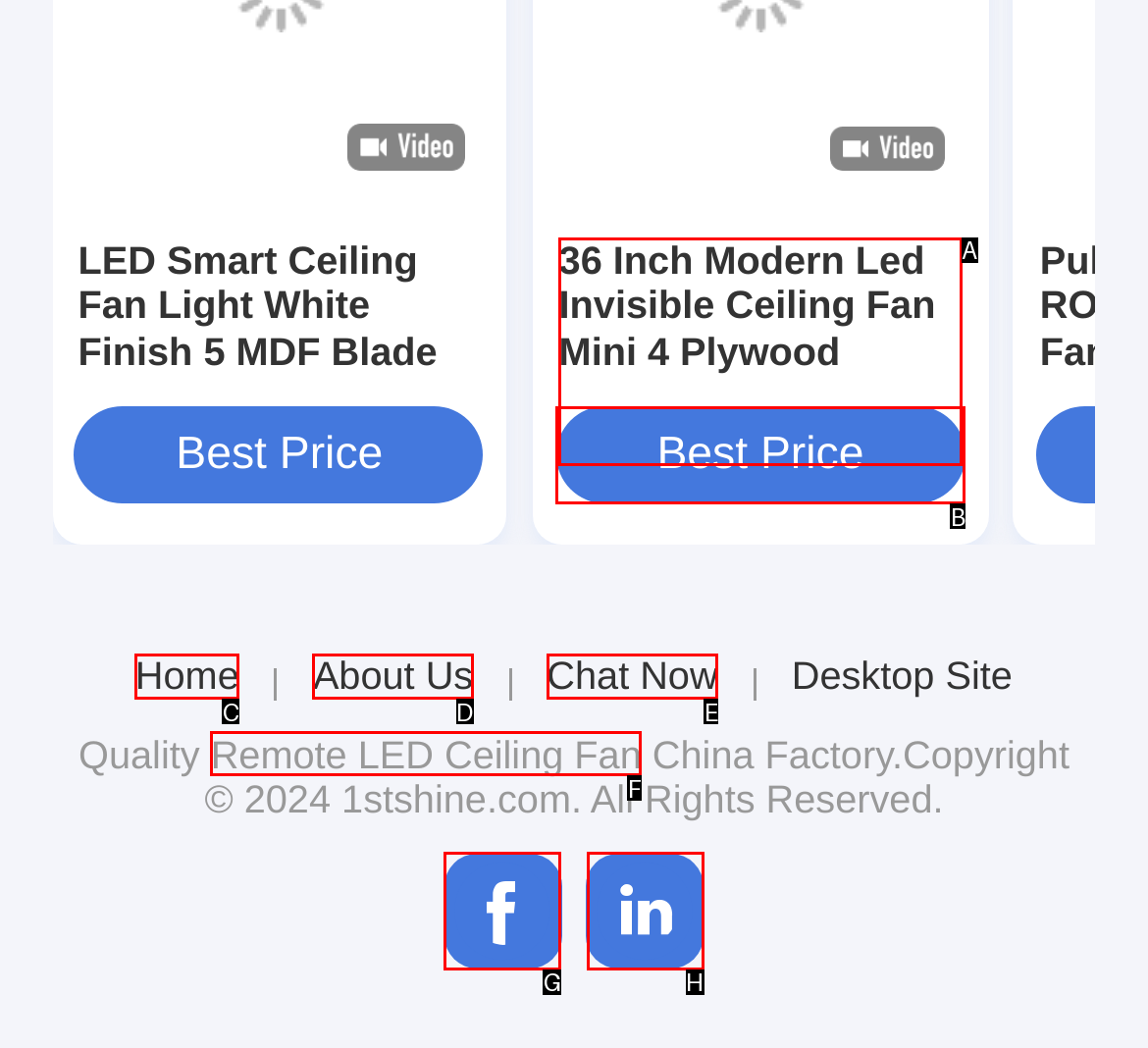Identify which HTML element matches the description: Chat Now
Provide your answer in the form of the letter of the correct option from the listed choices.

E